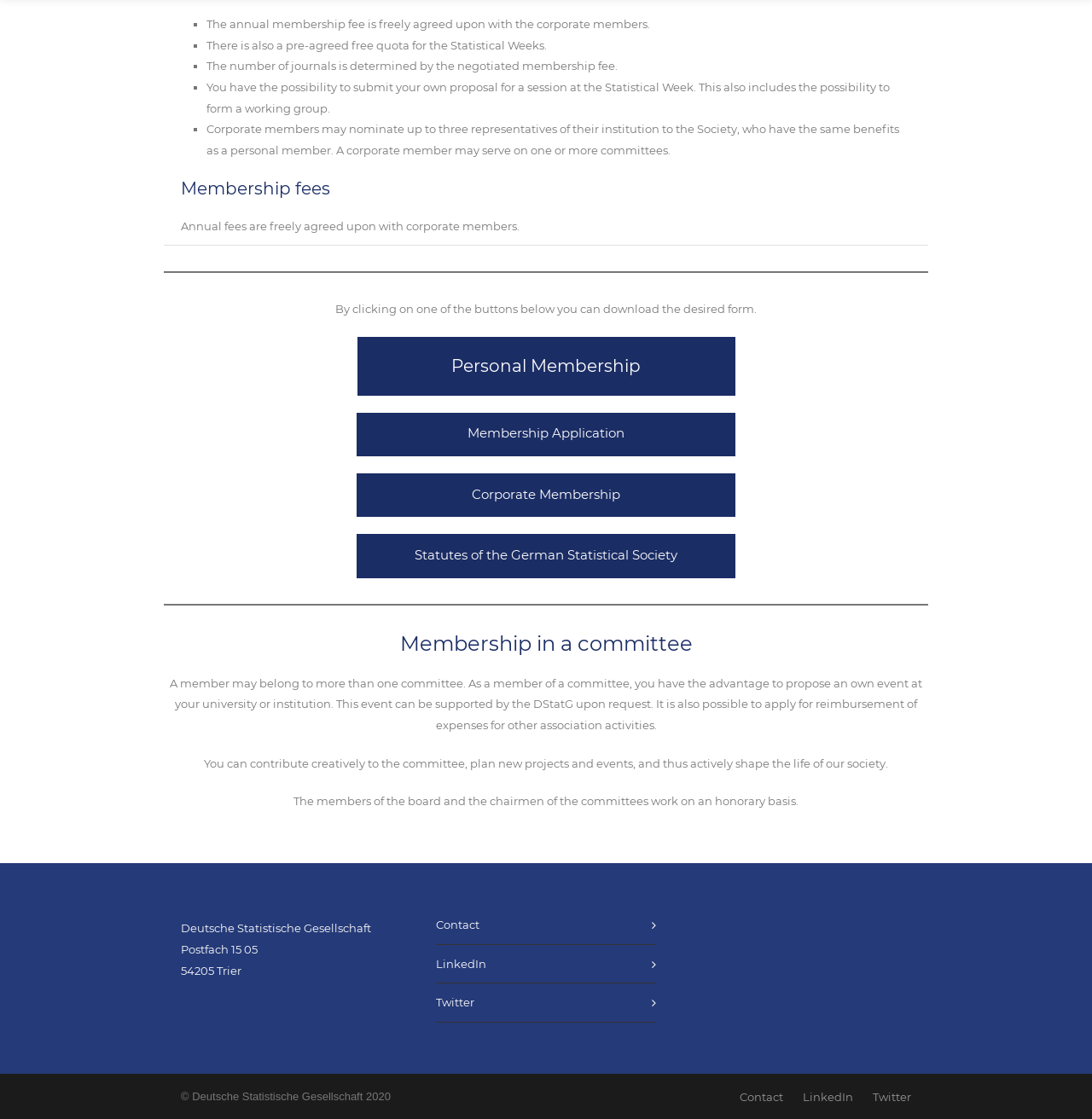What is the purpose of the buttons below?
Look at the image and answer the question with a single word or phrase.

Download forms